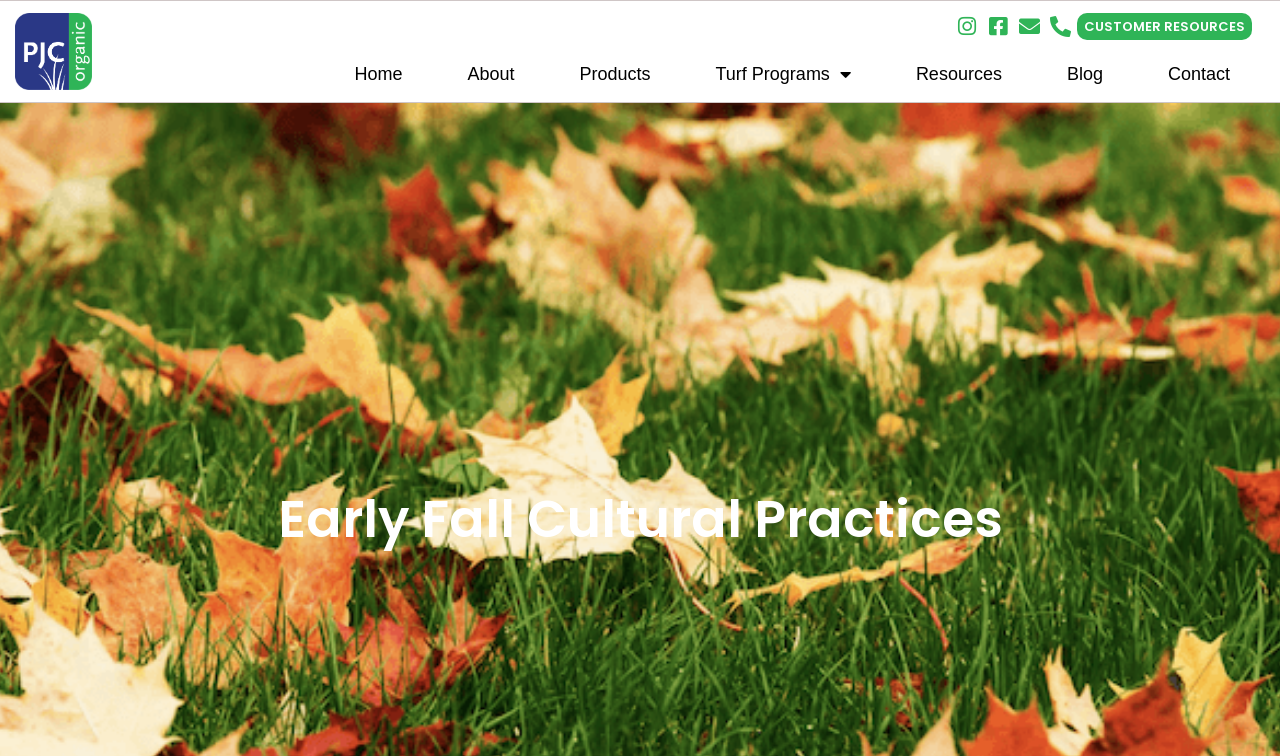Please identify the bounding box coordinates of the element on the webpage that should be clicked to follow this instruction: "Read the blog". The bounding box coordinates should be given as four float numbers between 0 and 1, formatted as [left, top, right, bottom].

[0.81, 0.067, 0.885, 0.128]